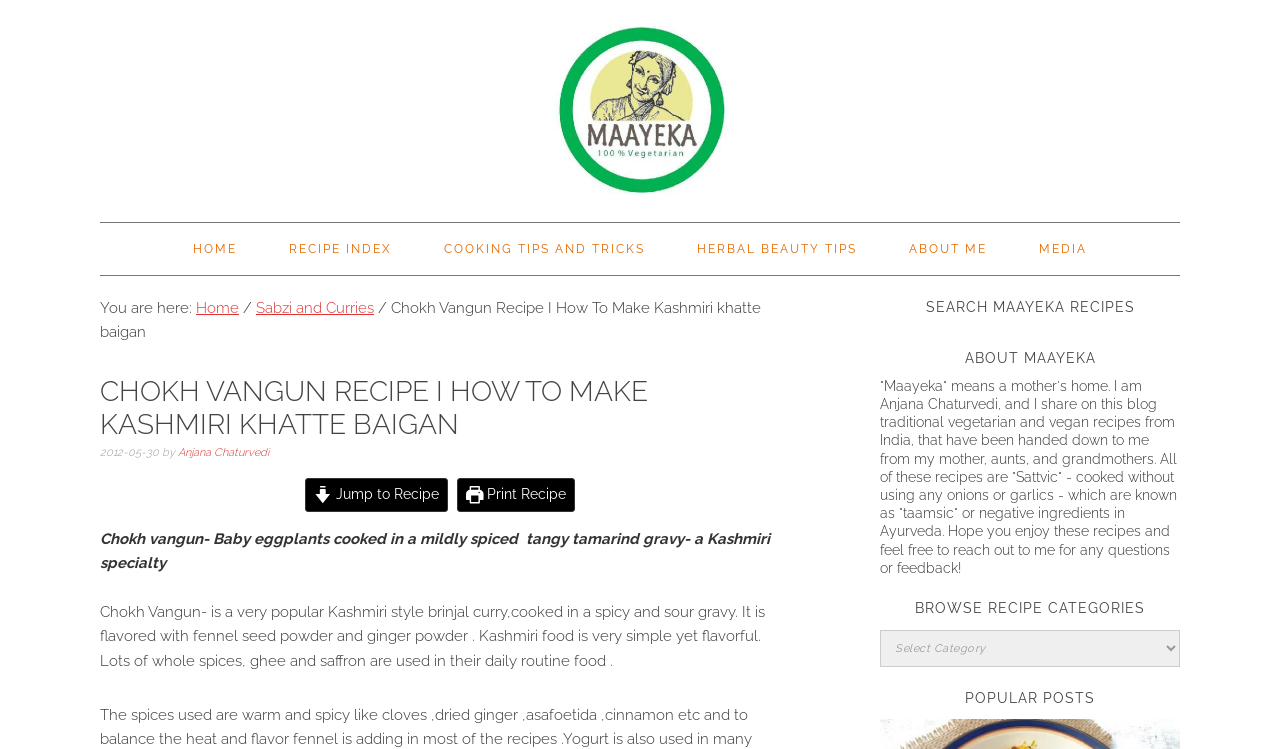Please identify the bounding box coordinates of the element I need to click to follow this instruction: "Print the recipe".

[0.357, 0.638, 0.449, 0.683]